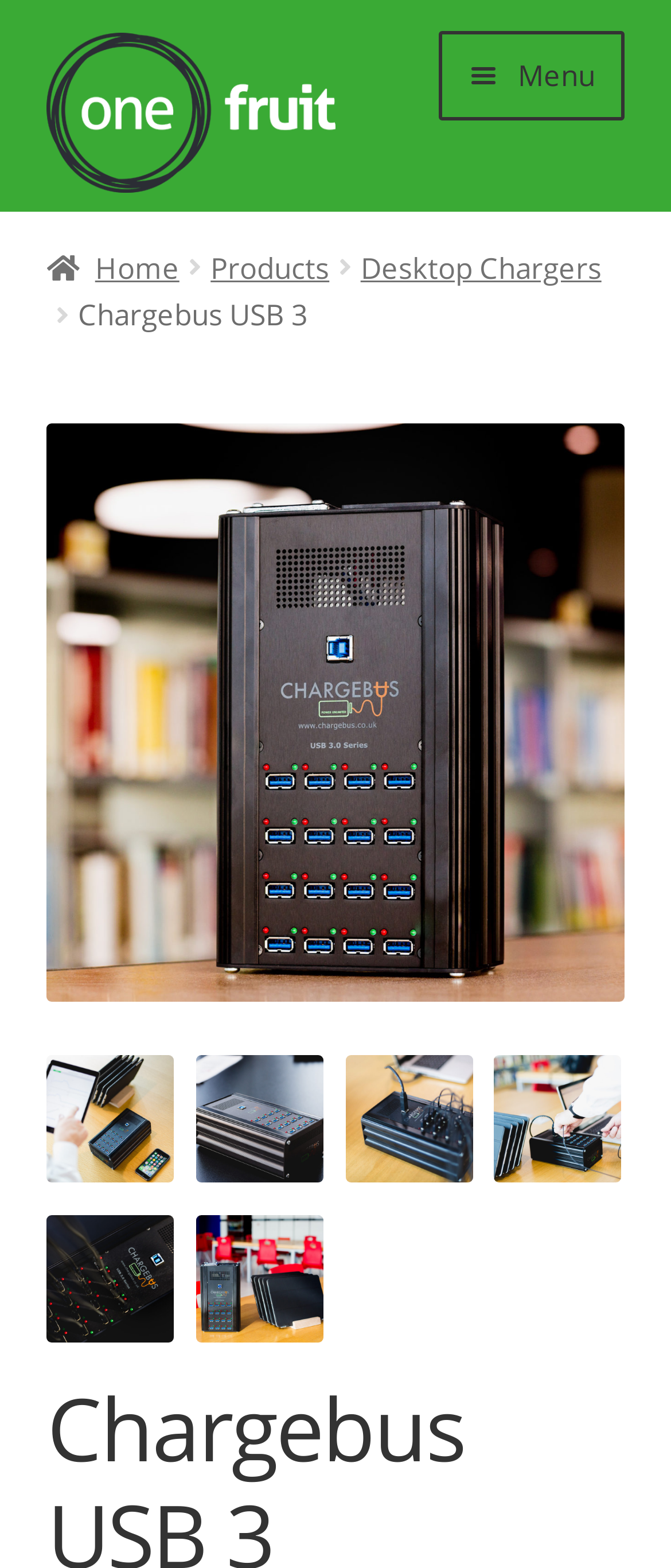How many images are there on the page?
Answer the question in as much detail as possible.

There are 8 image elements on the page, all of which are children of link elements. They are located at [0.07, 0.27, 0.93, 0.639], [0.07, 0.673, 0.259, 0.754], [0.292, 0.673, 0.482, 0.754], [0.515, 0.673, 0.704, 0.754], [0.737, 0.673, 0.927, 0.754], [0.07, 0.775, 0.259, 0.857], [0.292, 0.775, 0.482, 0.857], and [0.07, 0.021, 0.5, 0.123].